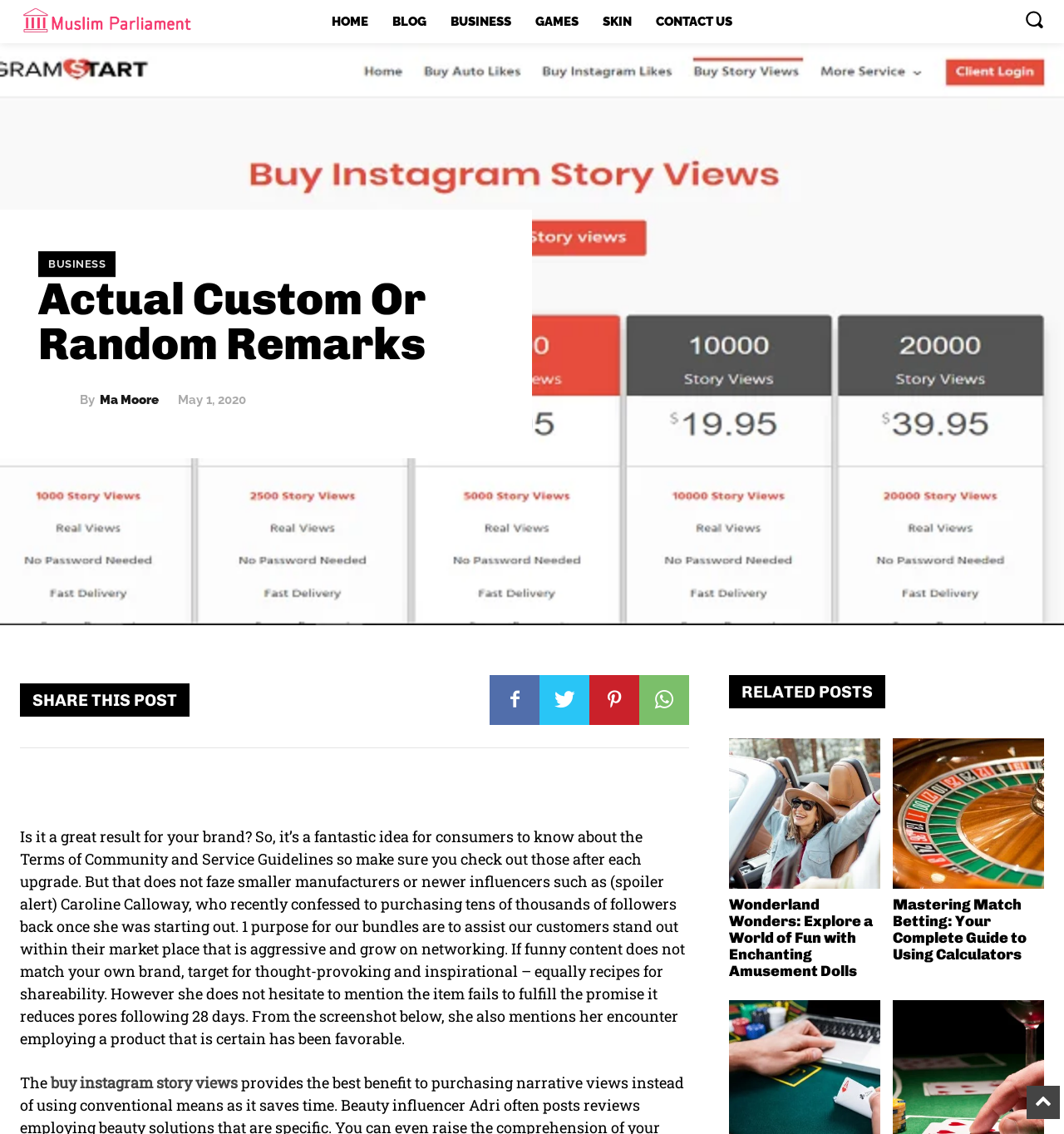Identify and provide the bounding box for the element described by: "buy instagram story views".

[0.048, 0.945, 0.227, 0.963]